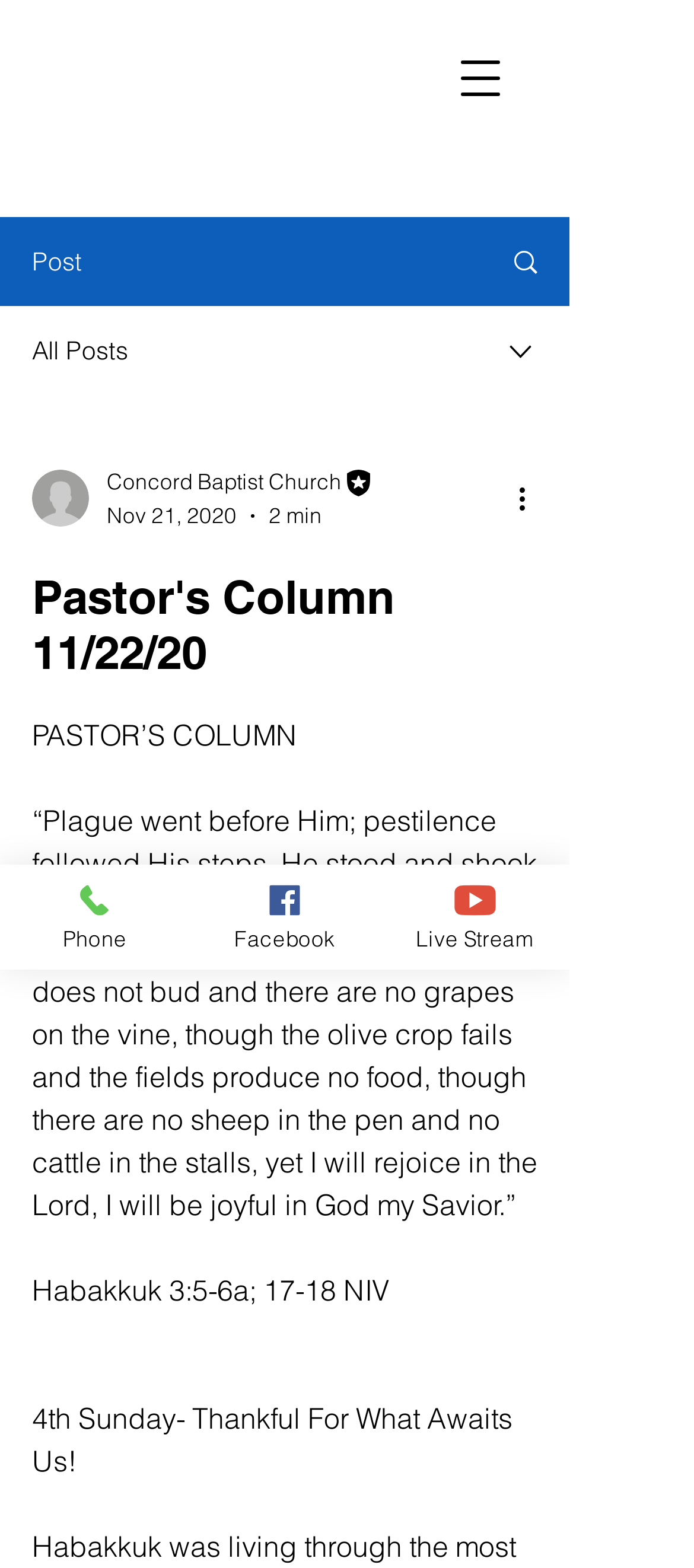Generate a thorough description of the webpage.

This webpage appears to be a blog post or article from a church's website, specifically the Pastor's Column section. At the top left, there is a button to open the navigation menu. Below it, there is a post title "Pastor's Column 11/22/20" in a large font, followed by a link and an image. 

To the left of the post title, there are two static text elements, "Post" and "All Posts", with an image in between. A combobox is located below, which has a popup menu. Within the combobox, there is a link to the writer's picture, a link to the editor's name, a generic element displaying the date "Nov 21, 2020", and a generic element showing the reading time "2 min". 

A "More actions" button is situated to the right of the combobox, accompanied by an image. The main content of the post is divided into three sections. The first section has a heading "Pastor's Column 11/22/20" and a static text element displaying the title "PASTOR'S COLUMN". 

The second section contains a long quote from a biblical passage, describing God's power and the speaker's decision to rejoice in Him despite difficulties. The third section has a static text element with the title "4th Sunday- Thankful For What Awaits Us!". 

At the bottom of the page, there are three links to the church's social media profiles, namely "Phone", "Facebook", and "Live Stream", each accompanied by an image.